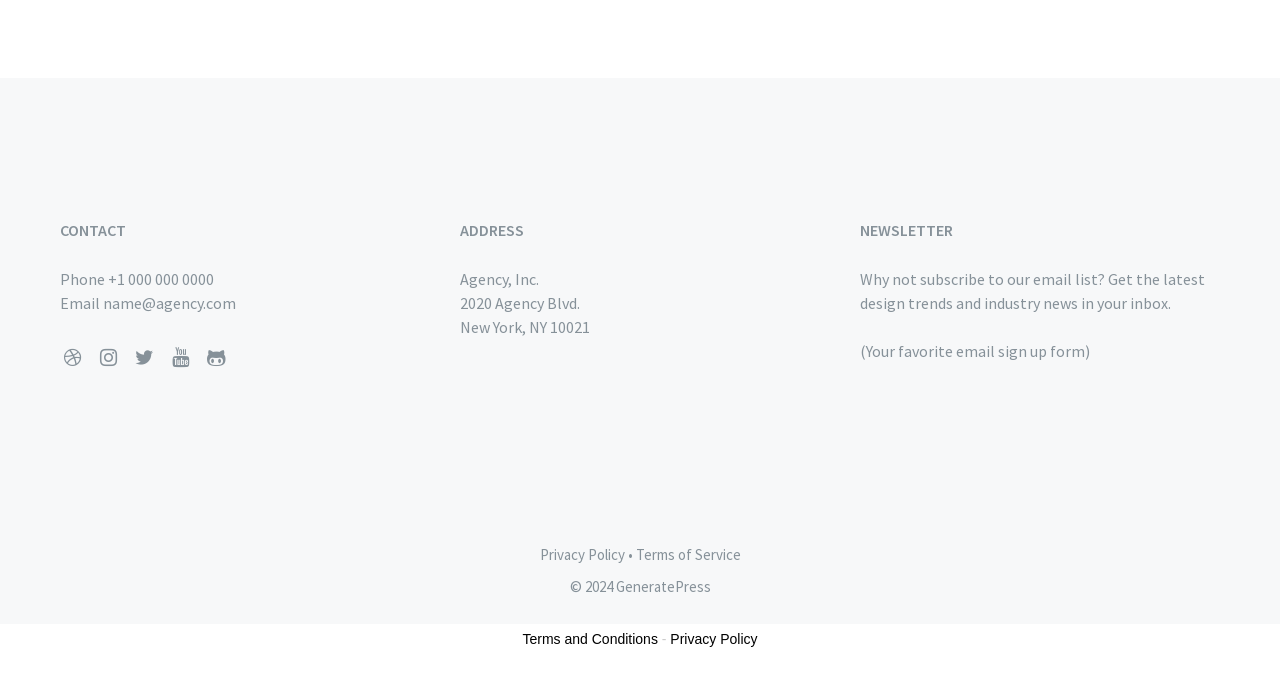What is the purpose of the newsletter section?
Answer the question based on the image using a single word or a brief phrase.

To subscribe to email list